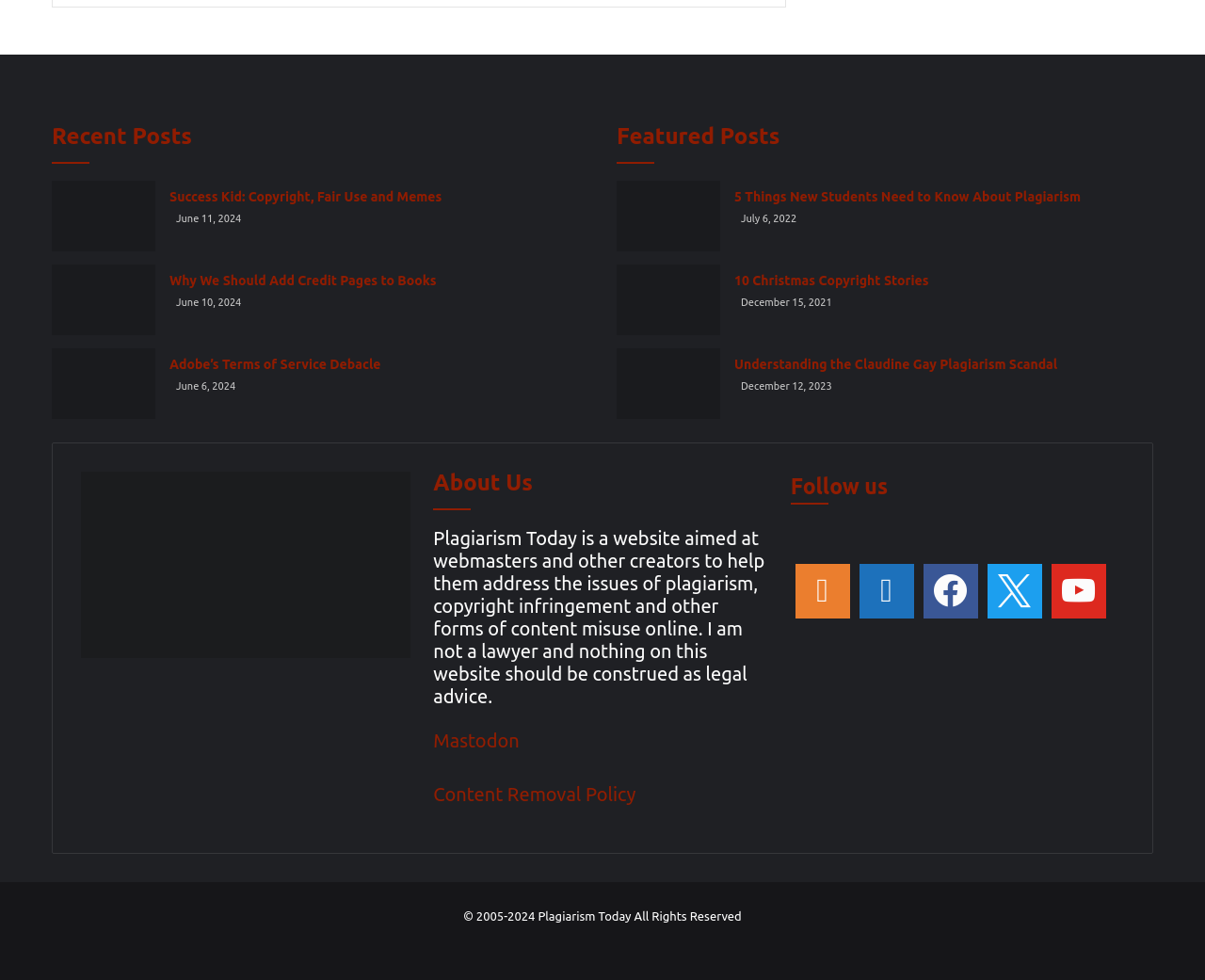Determine the bounding box coordinates of the UI element described below. Use the format (top-left x, top-left y, bottom-right x, bottom-right y) with floating point numbers between 0 and 1: 10 Christmas Copyright Stories

[0.609, 0.279, 0.771, 0.294]